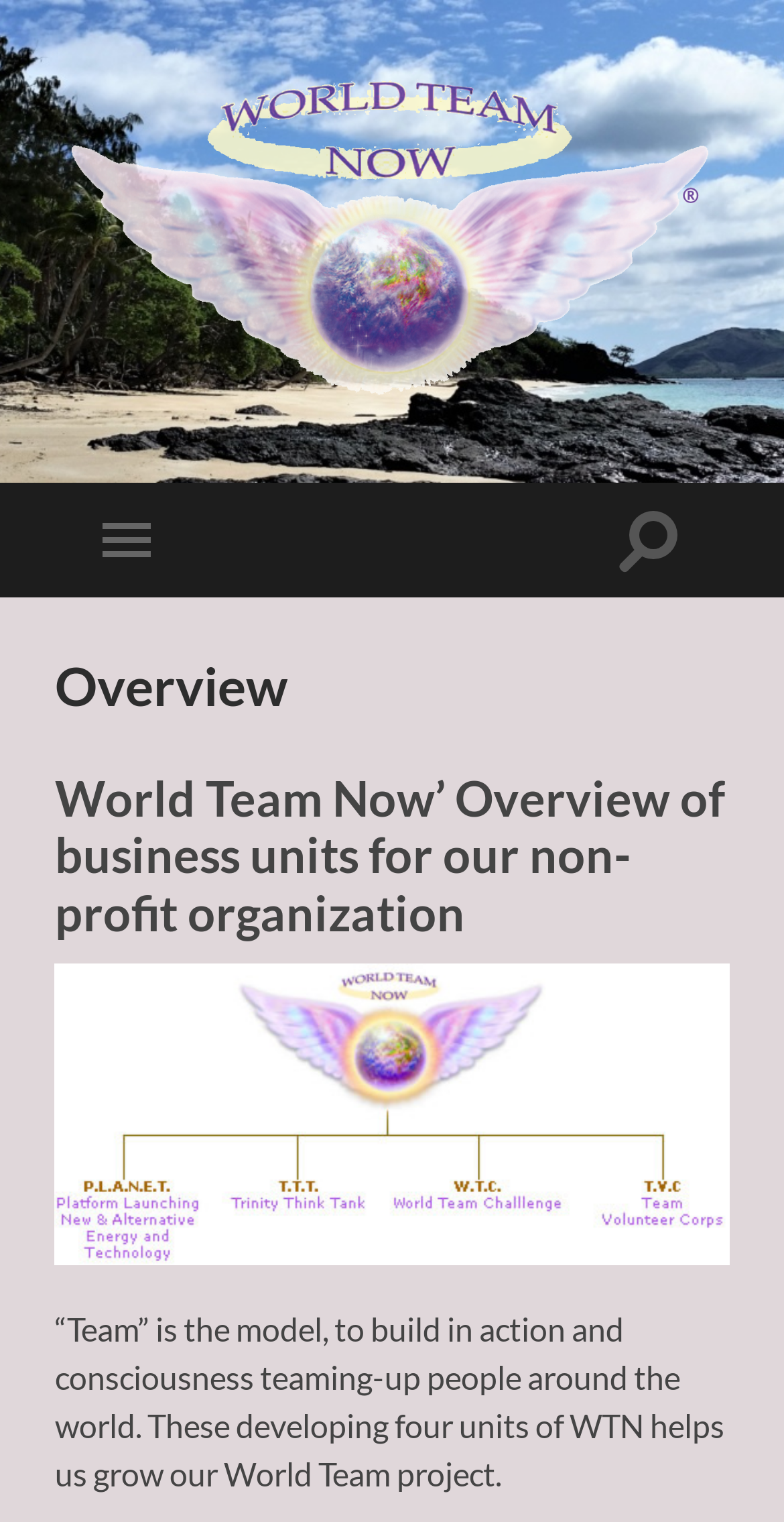Please look at the image and answer the question with a detailed explanation: How many units of WTN are there?

The static text on the page mentions that 'These developing four units of WTN helps us grow our World Team project', which implies that there are four units of WTN.